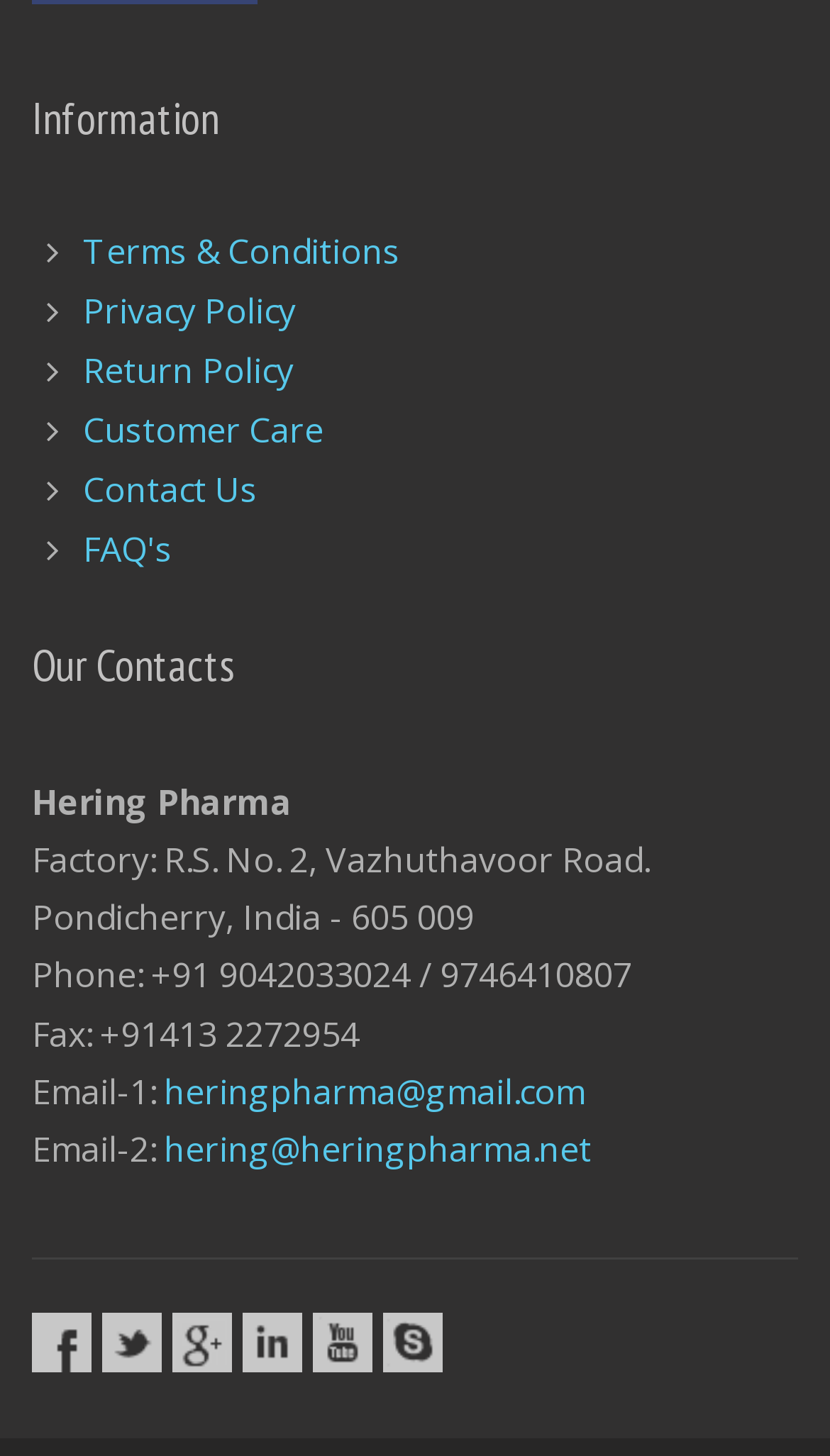Determine the bounding box coordinates of the region that needs to be clicked to achieve the task: "View FAQ's".

[0.1, 0.361, 0.208, 0.393]